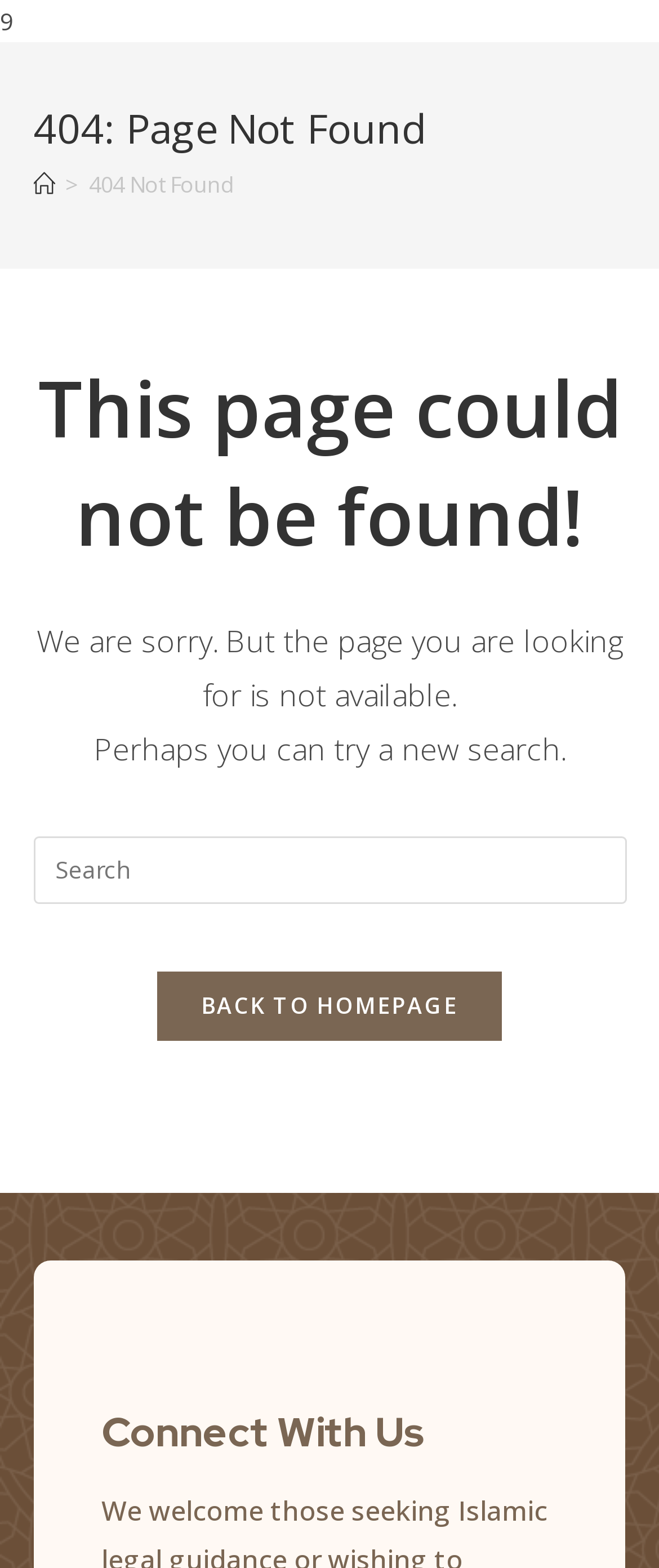What is the purpose of the search box? Based on the image, give a response in one word or a short phrase.

Search this website